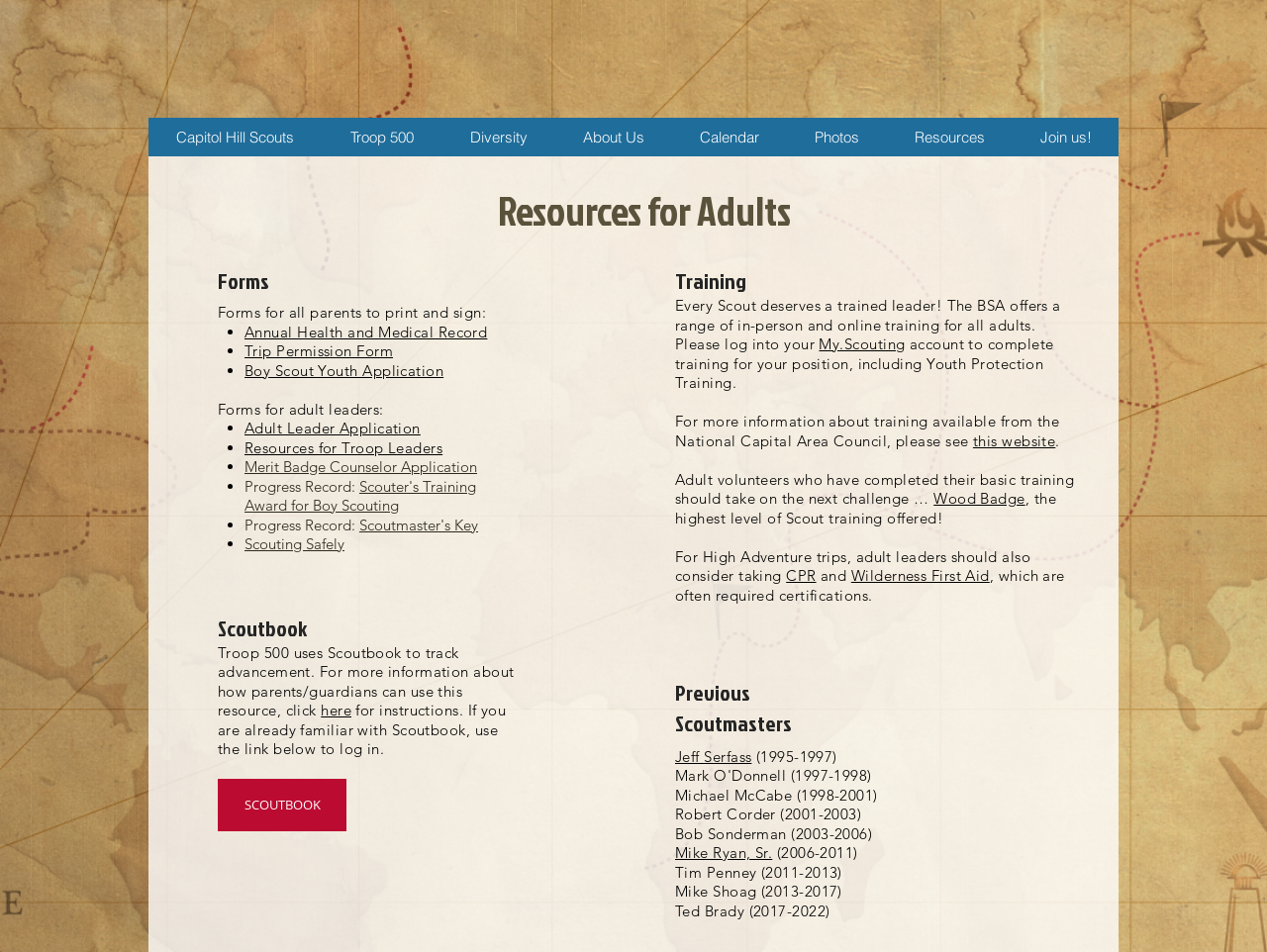Can you identify the bounding box coordinates of the clickable region needed to carry out this instruction: 'Click on Annual Health and Medical Record'? The coordinates should be four float numbers within the range of 0 to 1, stated as [left, top, right, bottom].

[0.193, 0.337, 0.385, 0.358]